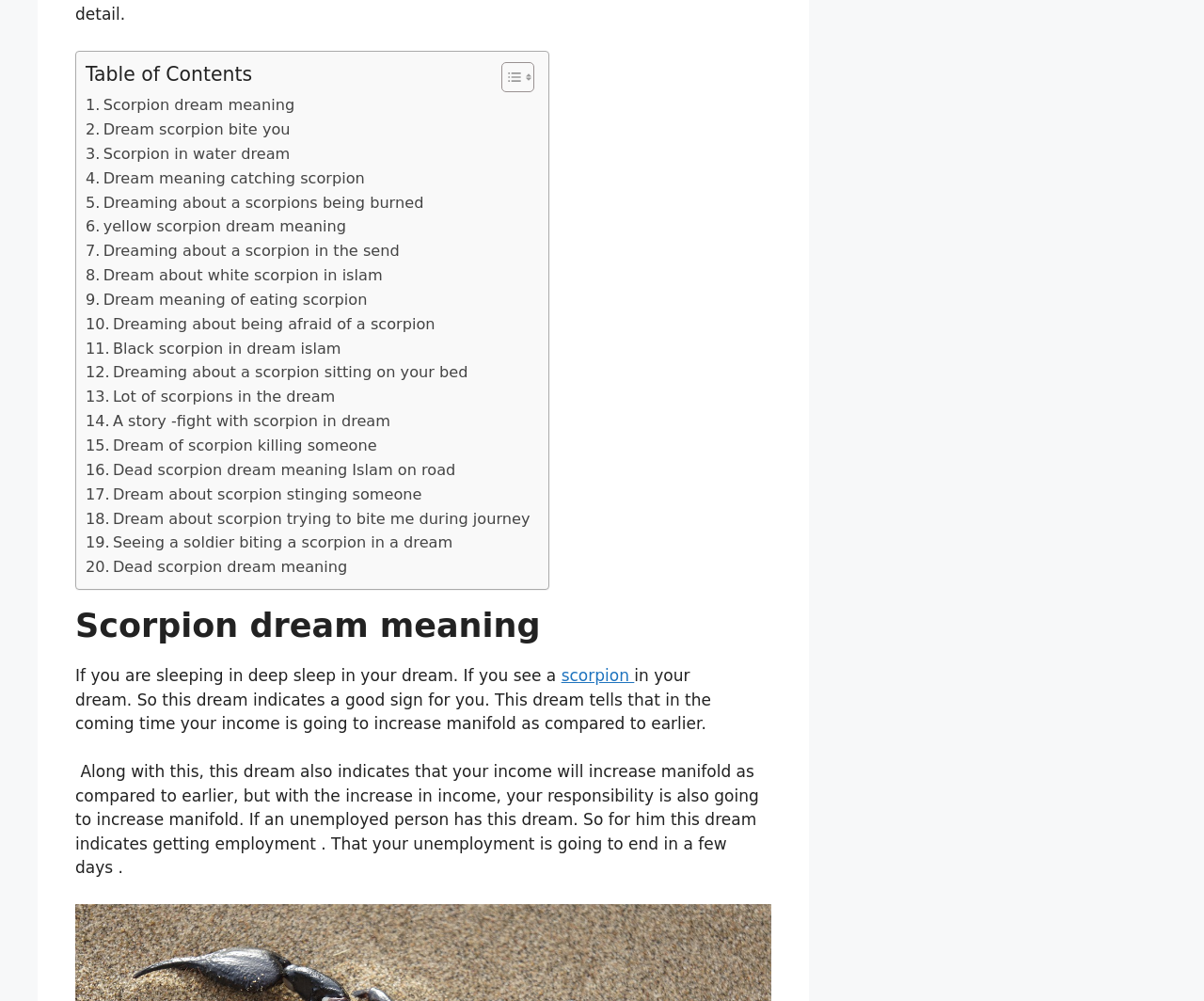Show the bounding box coordinates of the element that should be clicked to complete the task: "Click on 'Toggle Table of Content' button".

[0.405, 0.061, 0.44, 0.093]